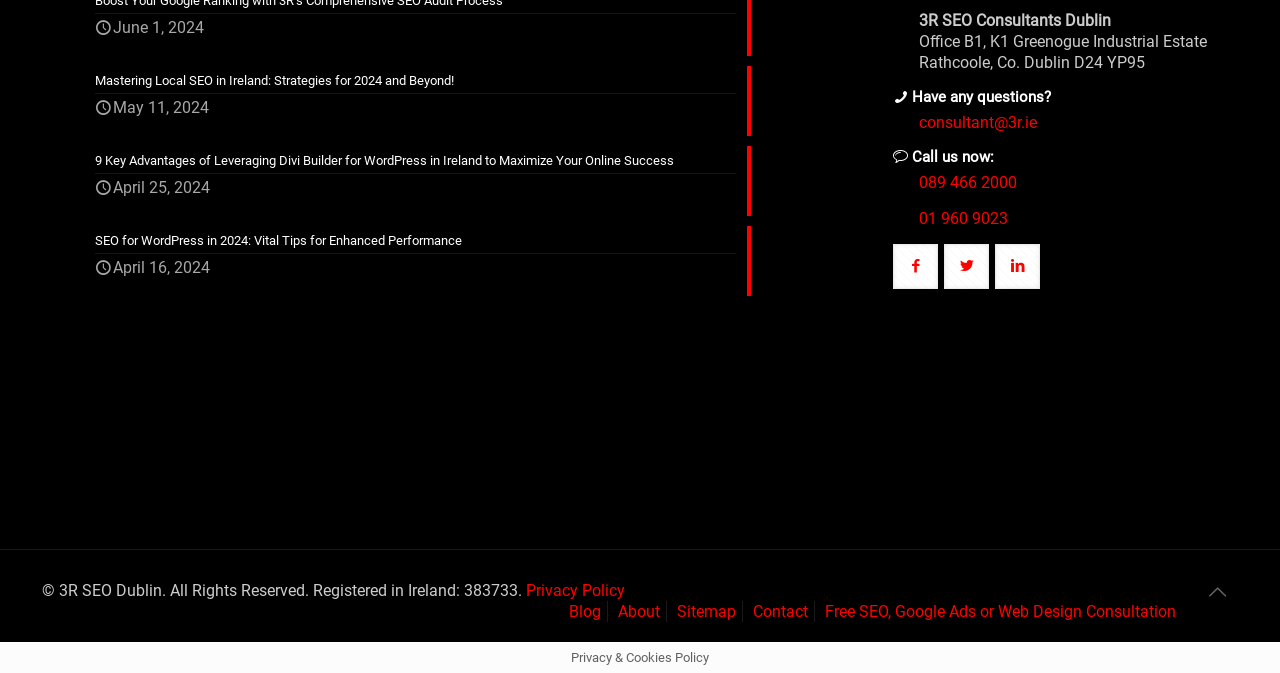Please identify the bounding box coordinates of the element I should click to complete this instruction: 'View the '2023 Mark of excellence' badge'. The coordinates should be given as four float numbers between 0 and 1, like this: [left, top, right, bottom].

[0.062, 0.719, 0.19, 0.747]